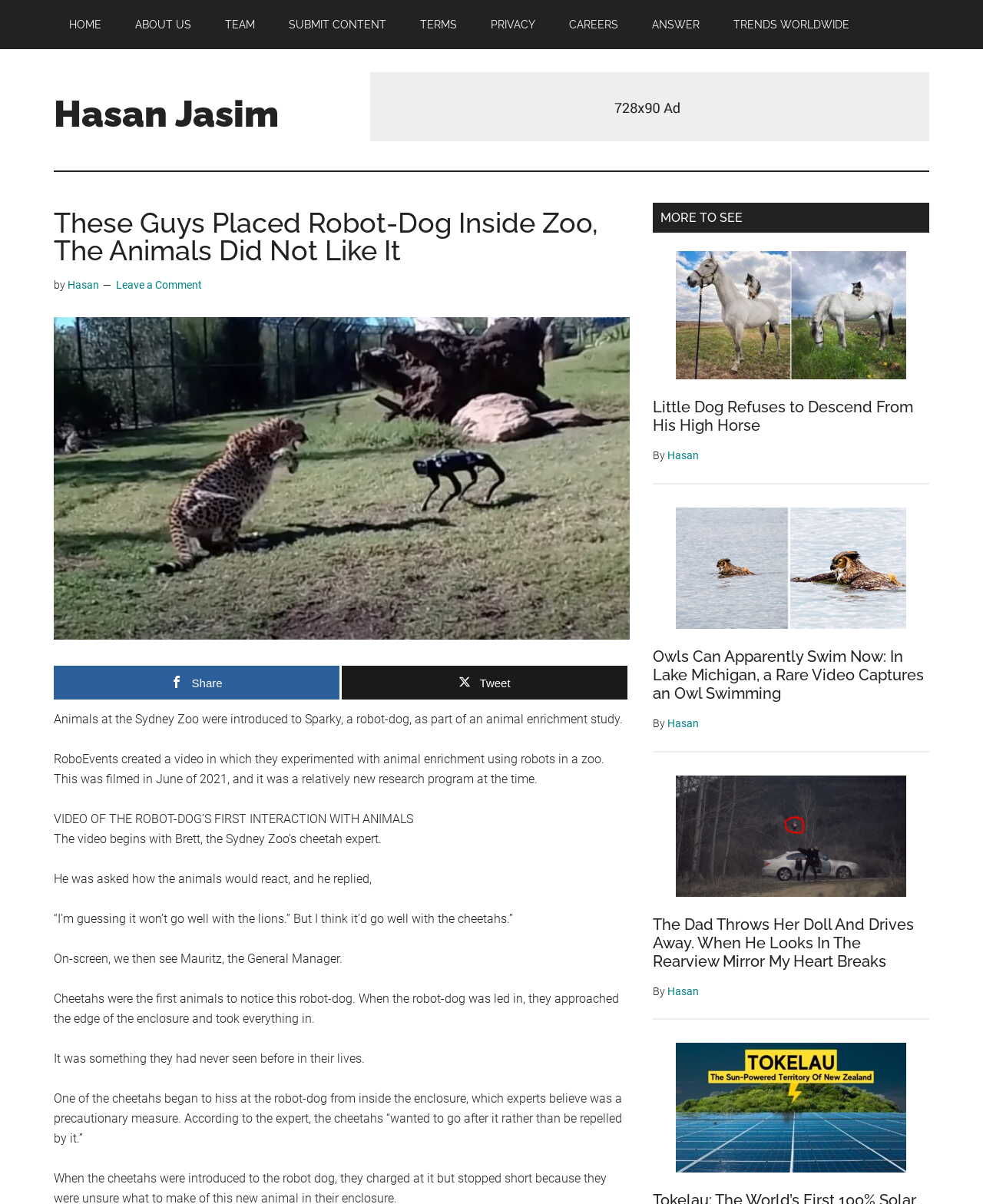Locate the bounding box coordinates of the area to click to fulfill this instruction: "View the video of the robot-dog's first interaction with animals". The bounding box should be presented as four float numbers between 0 and 1, in the order [left, top, right, bottom].

[0.055, 0.674, 0.42, 0.686]